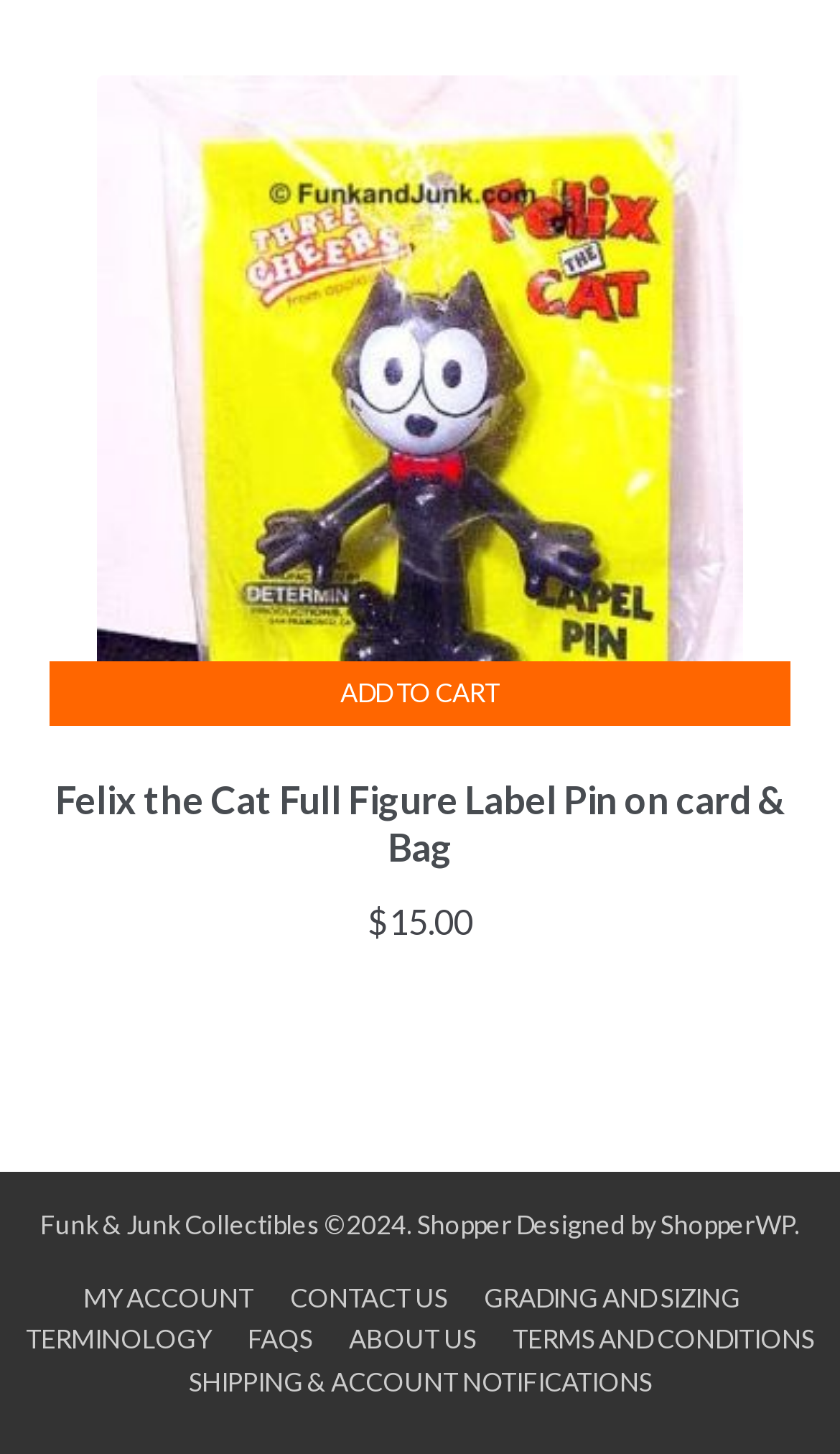Examine the screenshot and answer the question in as much detail as possible: What is the text on the 'Add to cart' button?

The text on the 'Add to cart' button can be found in the StaticText element with the text 'ADD TO CART' which is a child of the link element with the text 'Add to cart: “Felix the Cat Full Figure Label Pin on card & Bag”'.